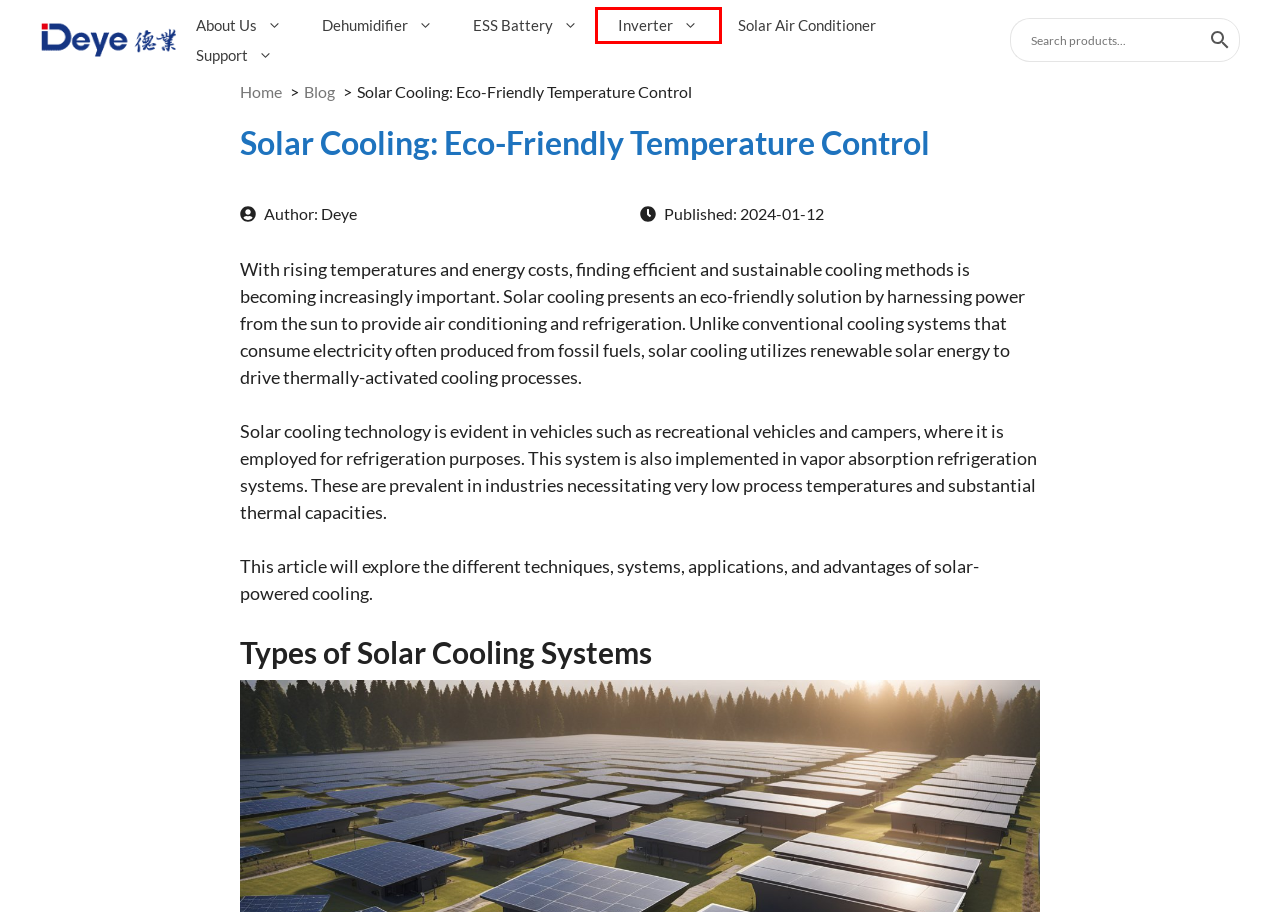Given a webpage screenshot with a UI element marked by a red bounding box, choose the description that best corresponds to the new webpage that will appear after clicking the element. The candidates are:
A. About Ningbo Deye Technology Co., Ltd.
B. Deye - Solar Inverters, Batteries, Air Conditioners & Dehumidifiers
C. ESS Battery - Energy Storage Systems Battery - Deye
D. Three Phase String Inverter  - Deye
E. Dehumidifier  - Deye
F. Blog  - Deye
G. Solar Air Conditioner  - Deye
H. Inverter  - Deye

H